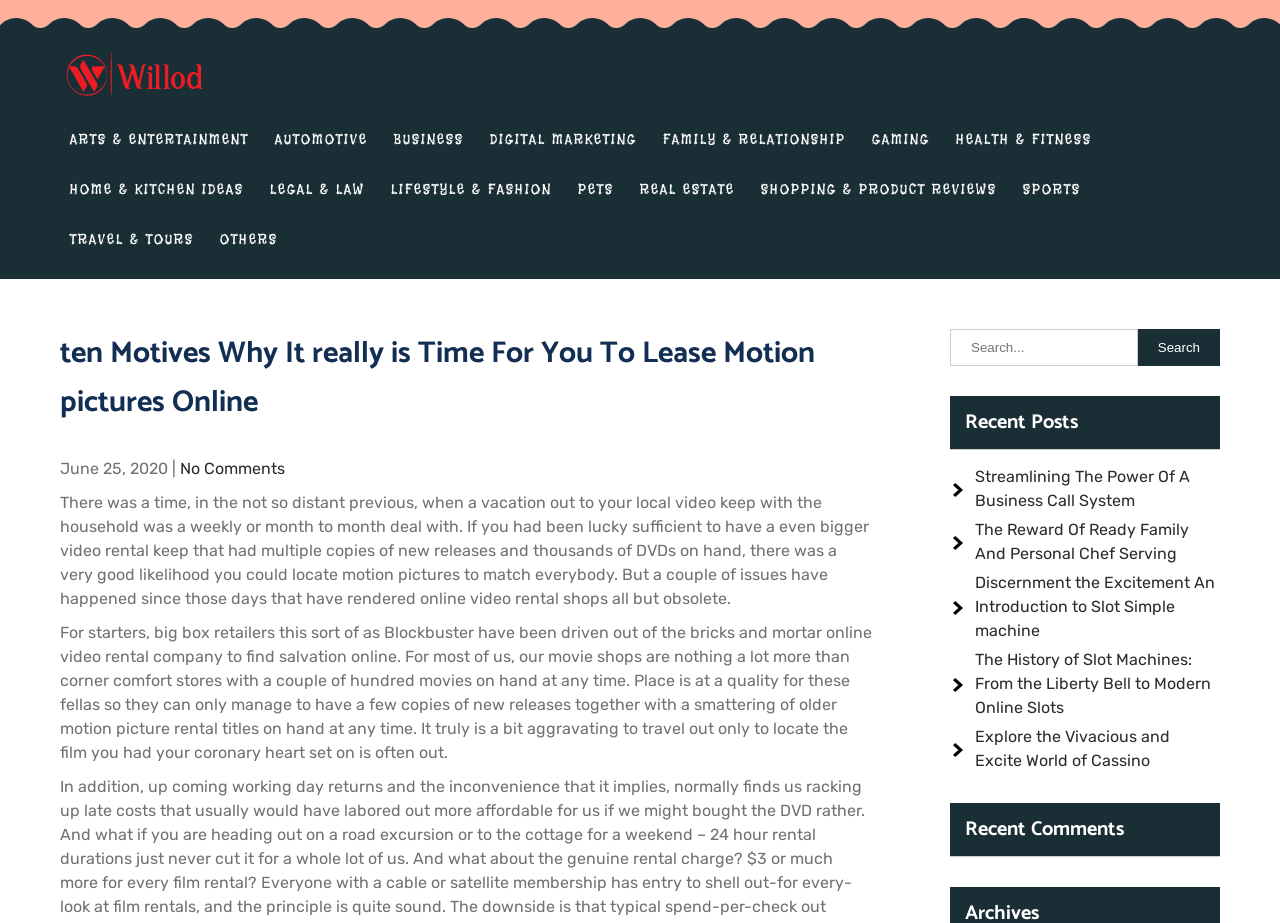Determine the coordinates of the bounding box for the clickable area needed to execute this instruction: "Click on Benefit Plans".

None